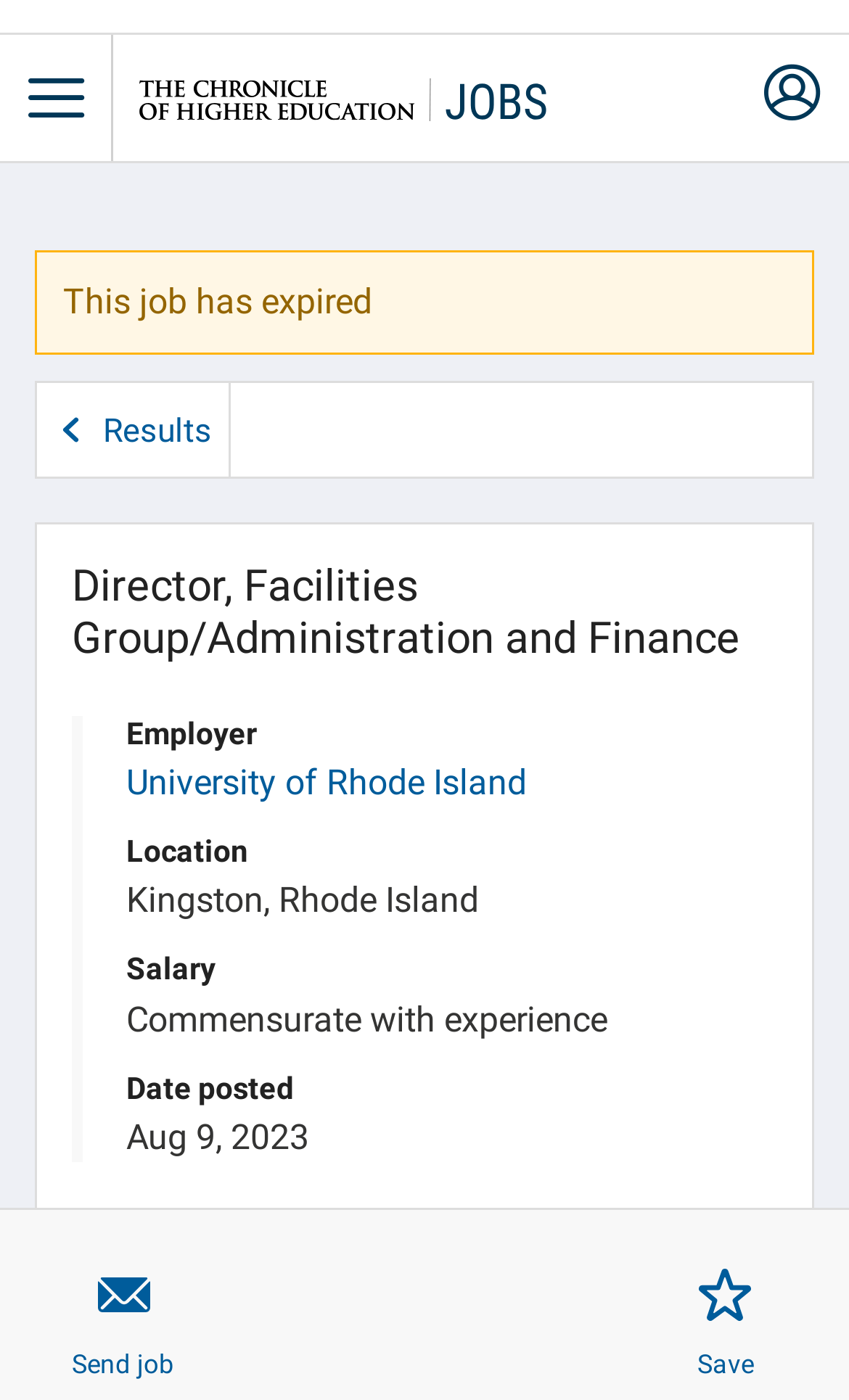Identify the bounding box of the UI element that matches this description: "Skip to main menu".

[0.0, 0.025, 0.133, 0.115]